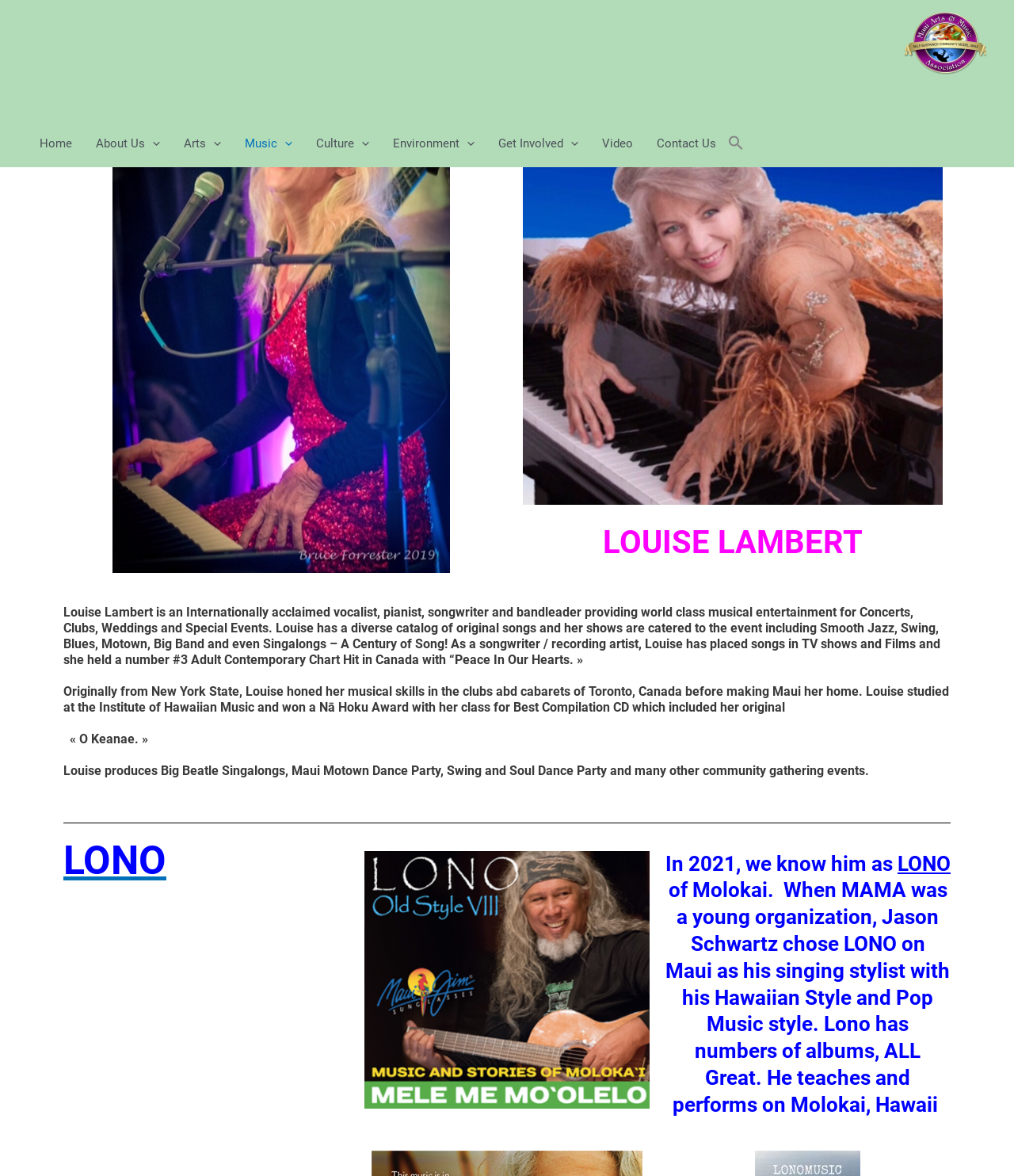Determine the bounding box coordinates of the section to be clicked to follow the instruction: "Click on the 'Home' link". The coordinates should be given as four float numbers between 0 and 1, formatted as [left, top, right, bottom].

[0.027, 0.102, 0.083, 0.142]